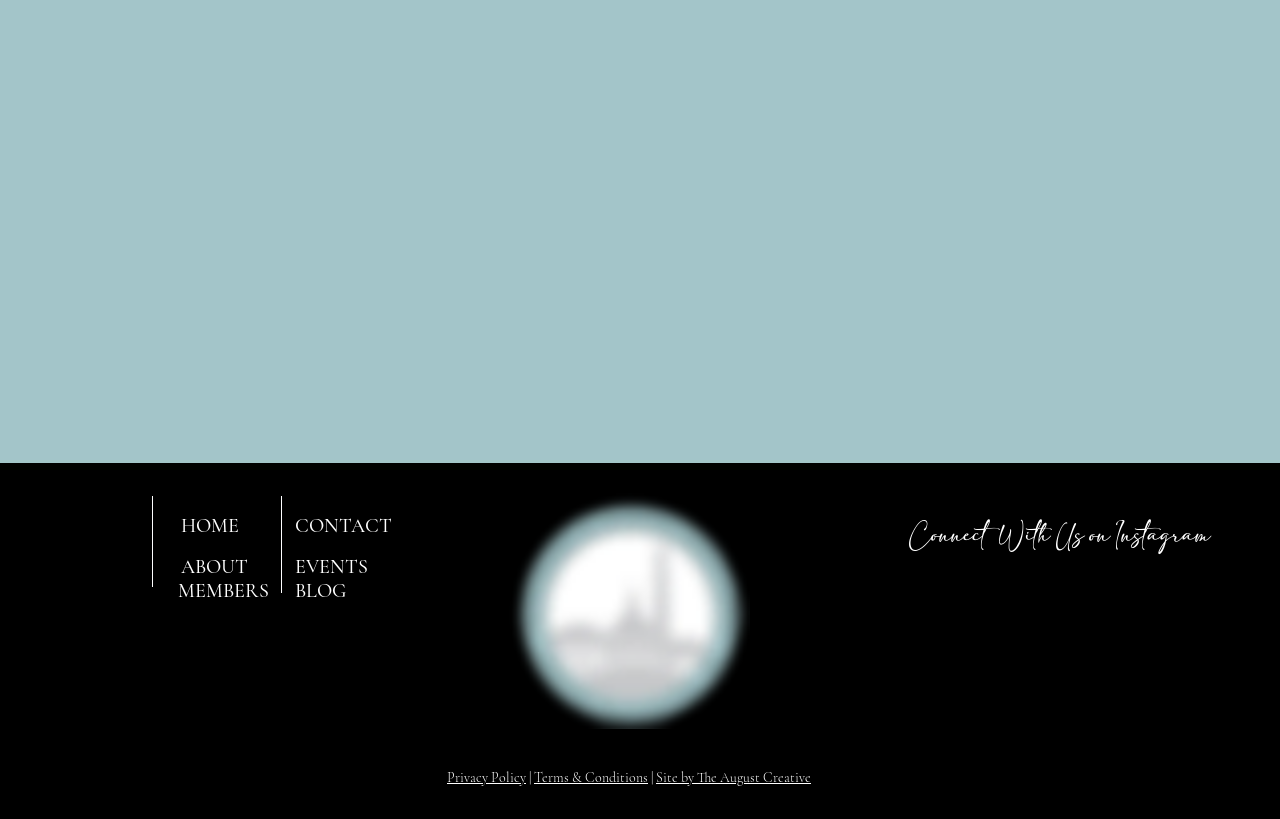Please identify the bounding box coordinates for the region that you need to click to follow this instruction: "go to home page".

[0.141, 0.628, 0.298, 0.657]